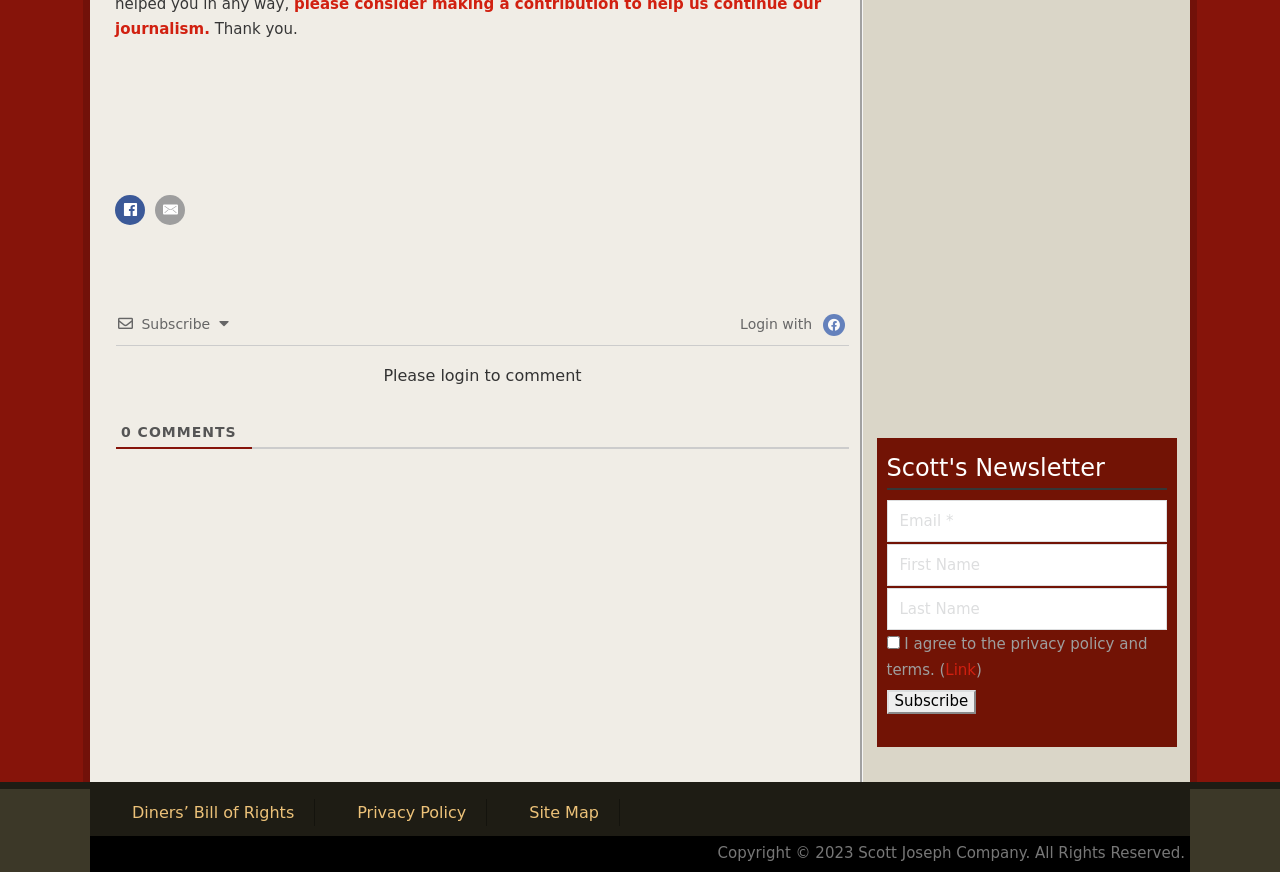Please identify the bounding box coordinates of the area that needs to be clicked to fulfill the following instruction: "Click on Facebook."

[0.09, 0.223, 0.113, 0.258]